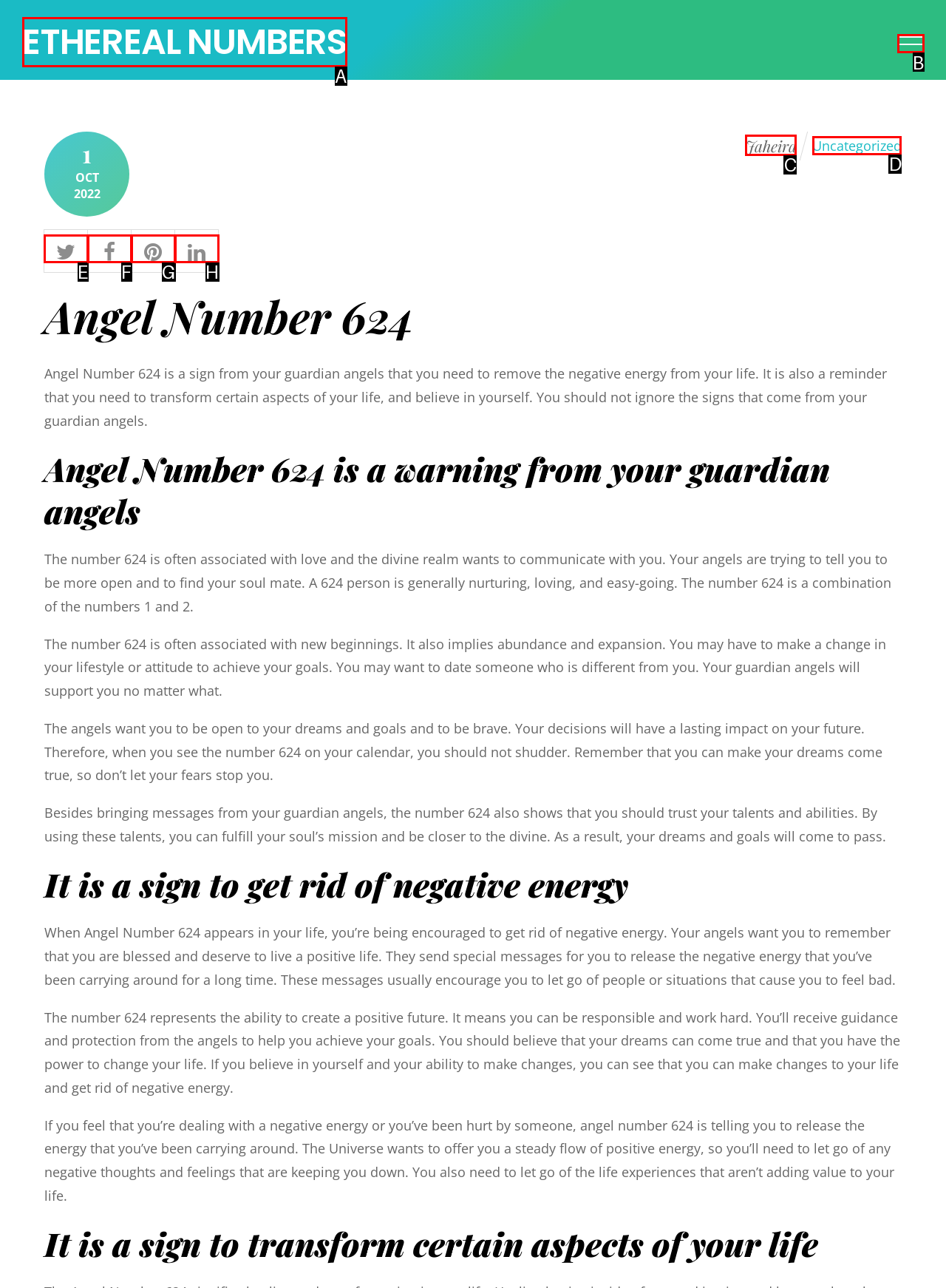Determine which HTML element to click for this task: Explore the category Uncategorized Provide the letter of the selected choice.

D